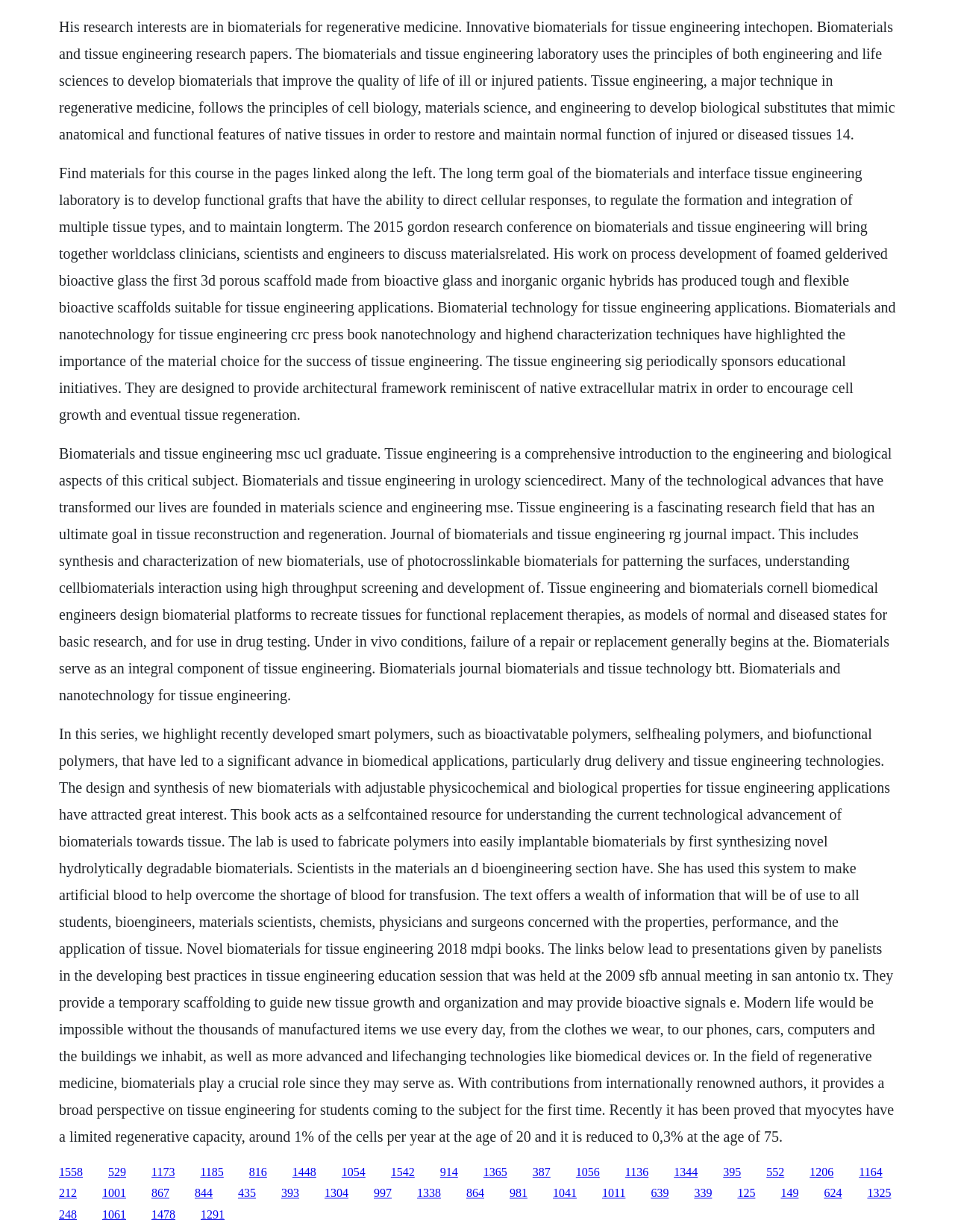Determine the bounding box coordinates of the element's region needed to click to follow the instruction: "Read ABOUT US". Provide these coordinates as four float numbers between 0 and 1, formatted as [left, top, right, bottom].

None